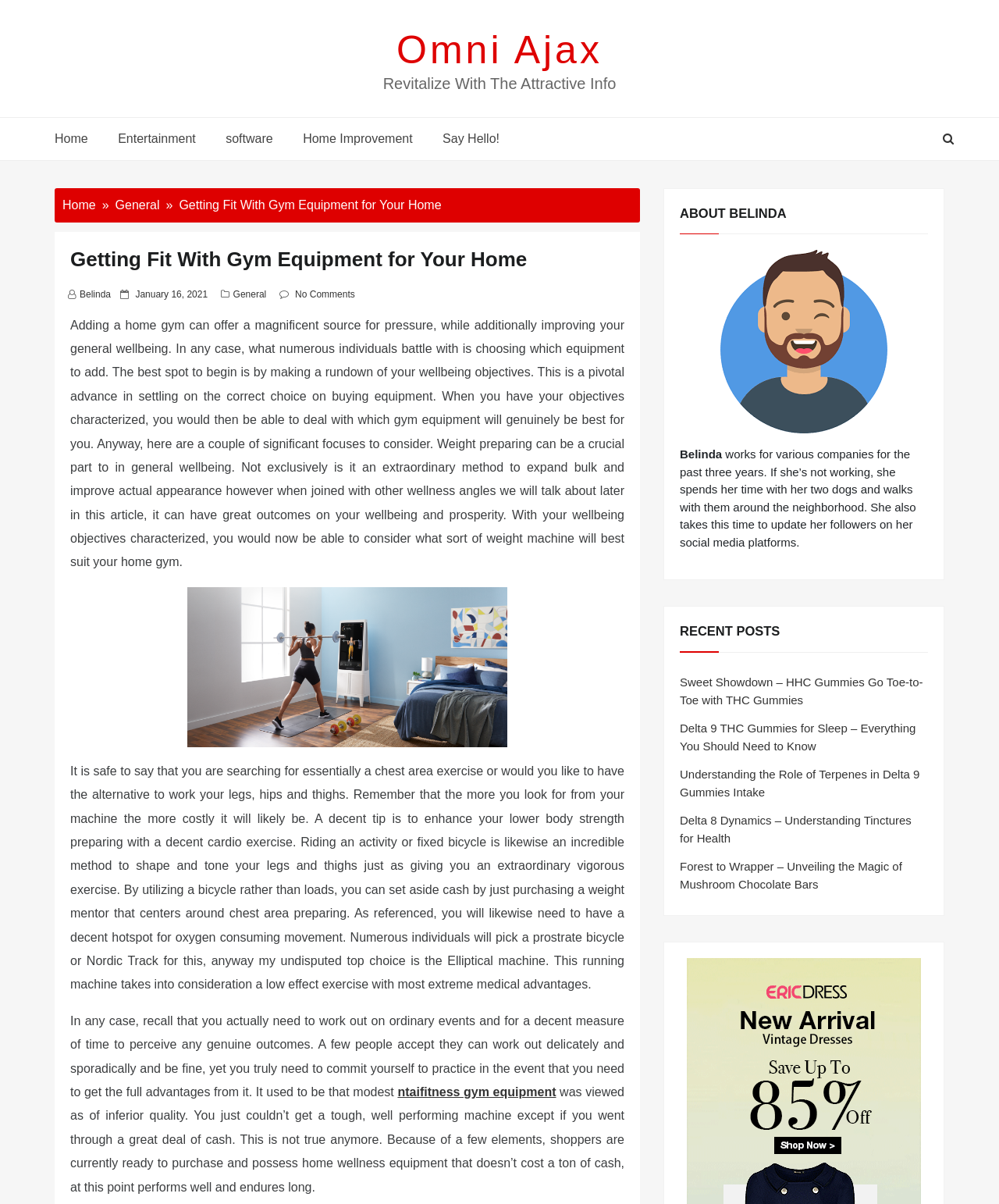How often should one work out to see results?
Look at the image and answer the question using a single word or phrase.

Regularly and for a good amount of time